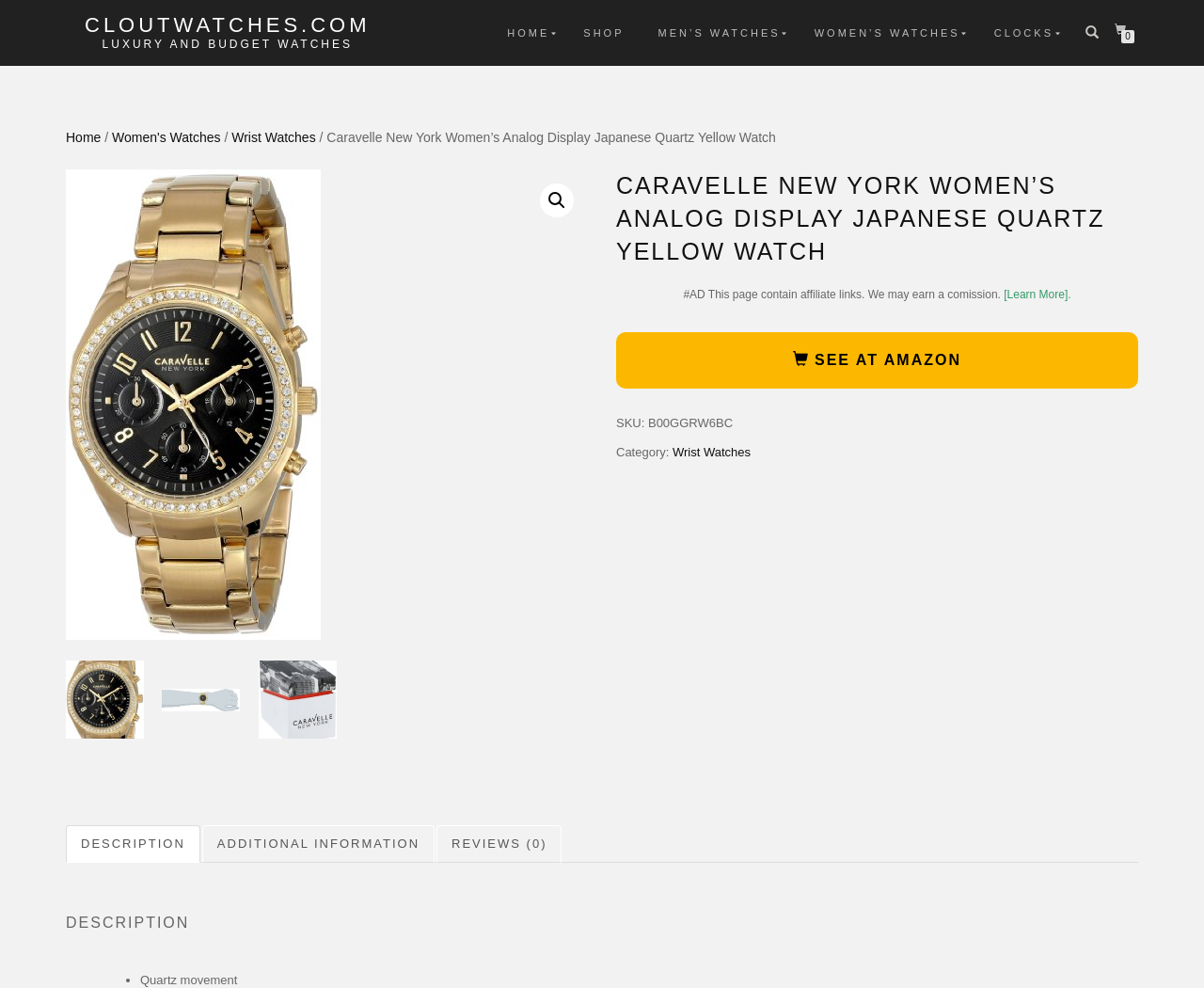Offer a thorough description of the webpage.

This webpage is about a specific women's watch, the Caravelle New York Women's Analog Display Japanese Quartz Yellow Watch. At the top, there is a navigation bar with links to different sections of the website, including "HOME", "SHOP", "MEN'S WATCHES", "WOMEN'S WATCHES", and "CLOCKS". Below the navigation bar, there is a breadcrumb trail showing the current page's location within the website.

On the left side of the page, there is a large image of the watch, taking up most of the vertical space. Above the image, there is a link to the watch's product page with the same name as the webpage title. Below the image, there are three smaller images, likely showing different views of the watch.

On the right side of the page, there is a section with details about the watch. At the top, there is a heading with the watch's name, followed by a disclaimer about affiliate links. Below the disclaimer, there is a button to "SEE AT AMAZON" and some product information, including the SKU and category.

Further down, there is a tab list with three tabs: "DESCRIPTION", "ADDITIONAL INFORMATION", and "REVIEWS (0)". The "DESCRIPTION" tab is currently selected, showing a brief description of the watch, including its quartz movement, mineral crystal, and water resistance.

Overall, the webpage is focused on providing information and details about the Caravelle New York Women's Analog Display Japanese Quartz Yellow Watch, with a prominent image and easy access to product information and reviews.